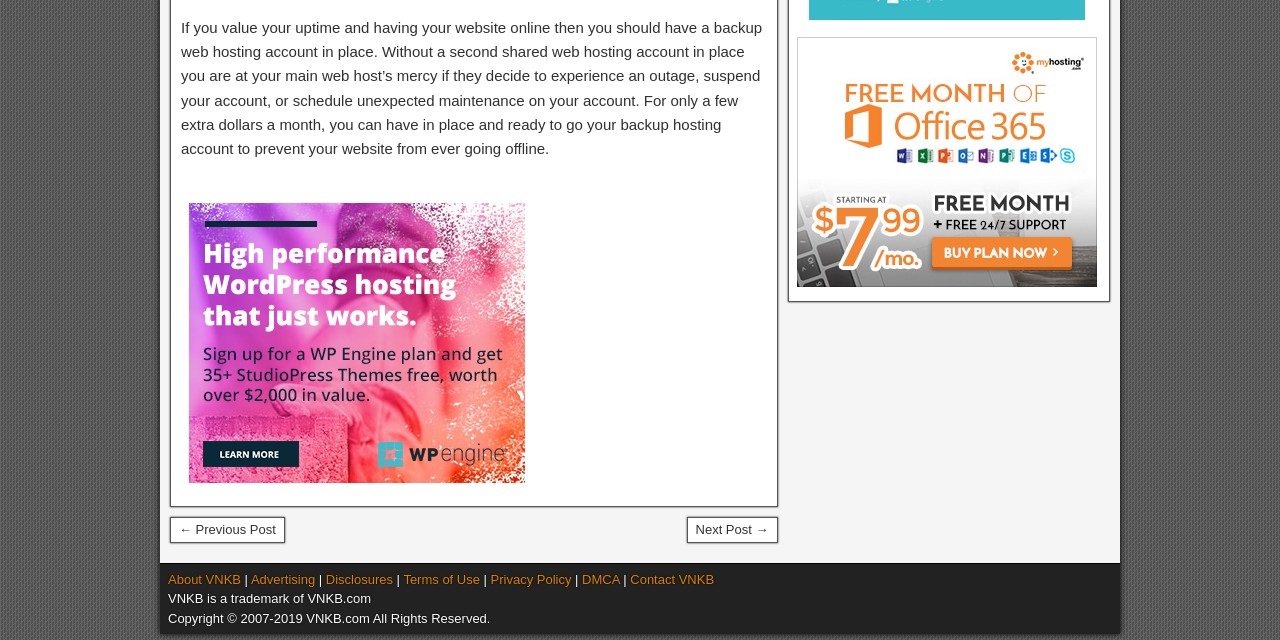Based on the element description: "← Previous Post", identify the bounding box coordinates for this UI element. The coordinates must be four float numbers between 0 and 1, listed as [left, top, right, bottom].

[0.133, 0.808, 0.223, 0.848]